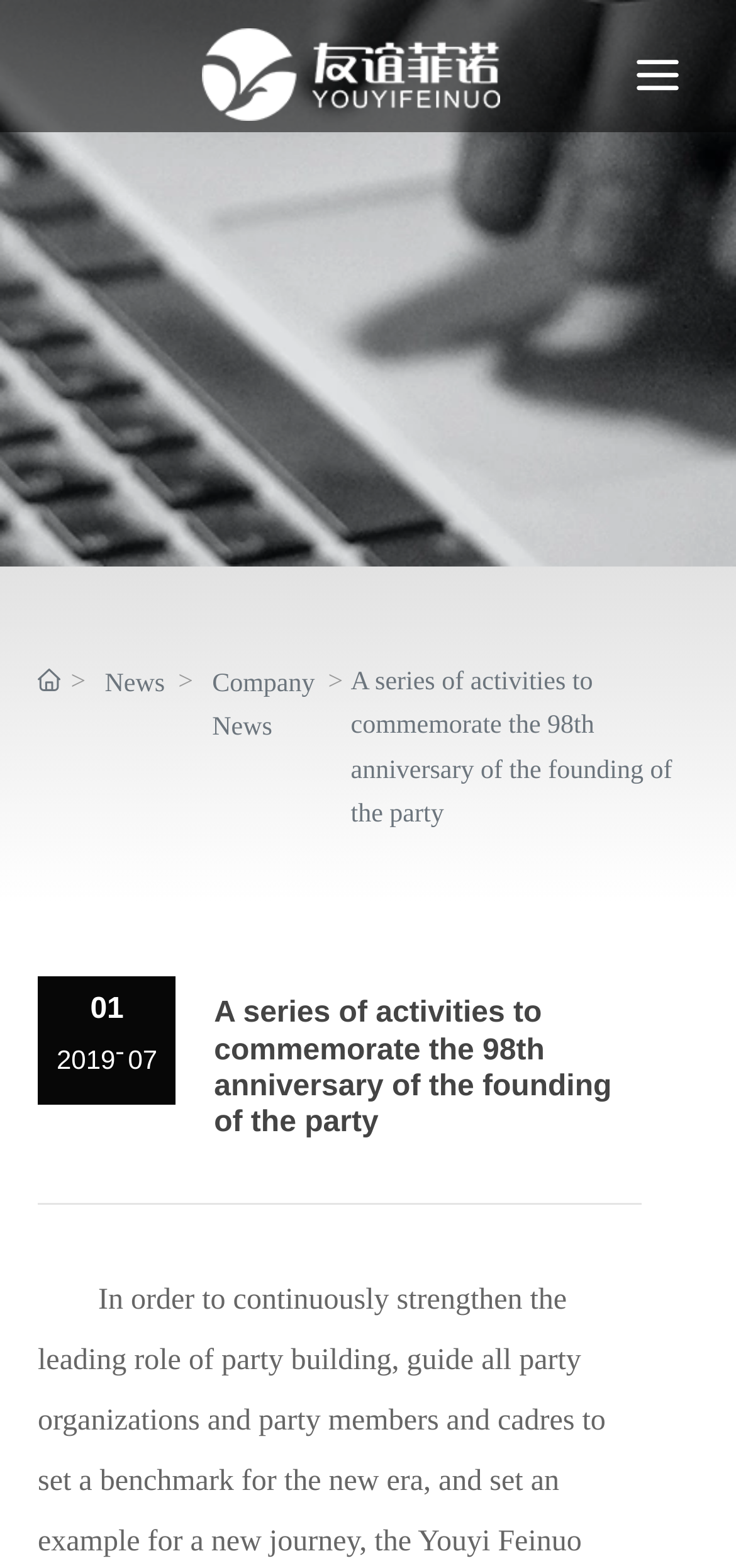What is the purpose of the separator?
From the screenshot, provide a brief answer in one word or phrase.

To separate sections